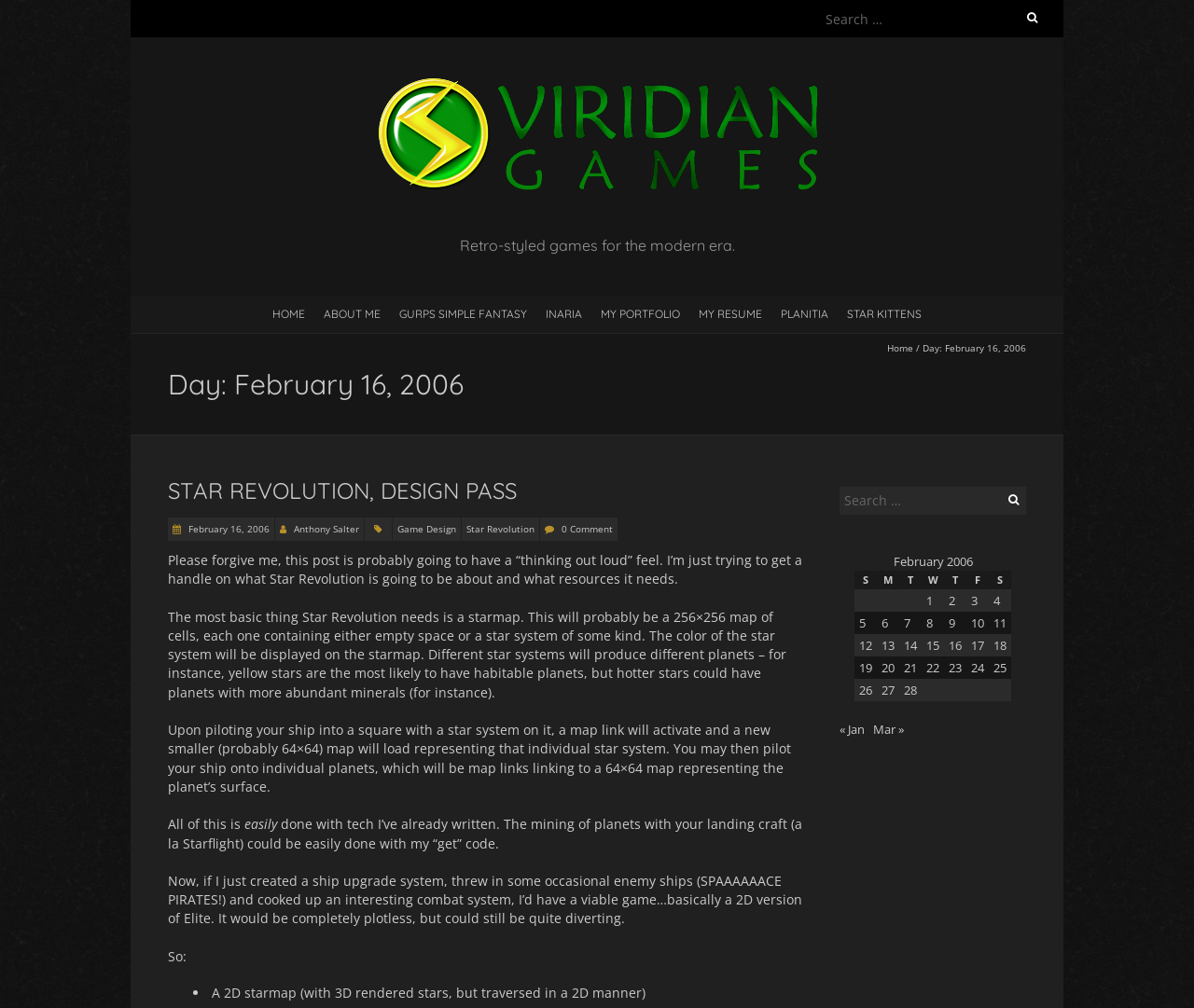Identify the coordinates of the bounding box for the element that must be clicked to accomplish the instruction: "Search for something again".

[0.703, 0.483, 0.859, 0.51]